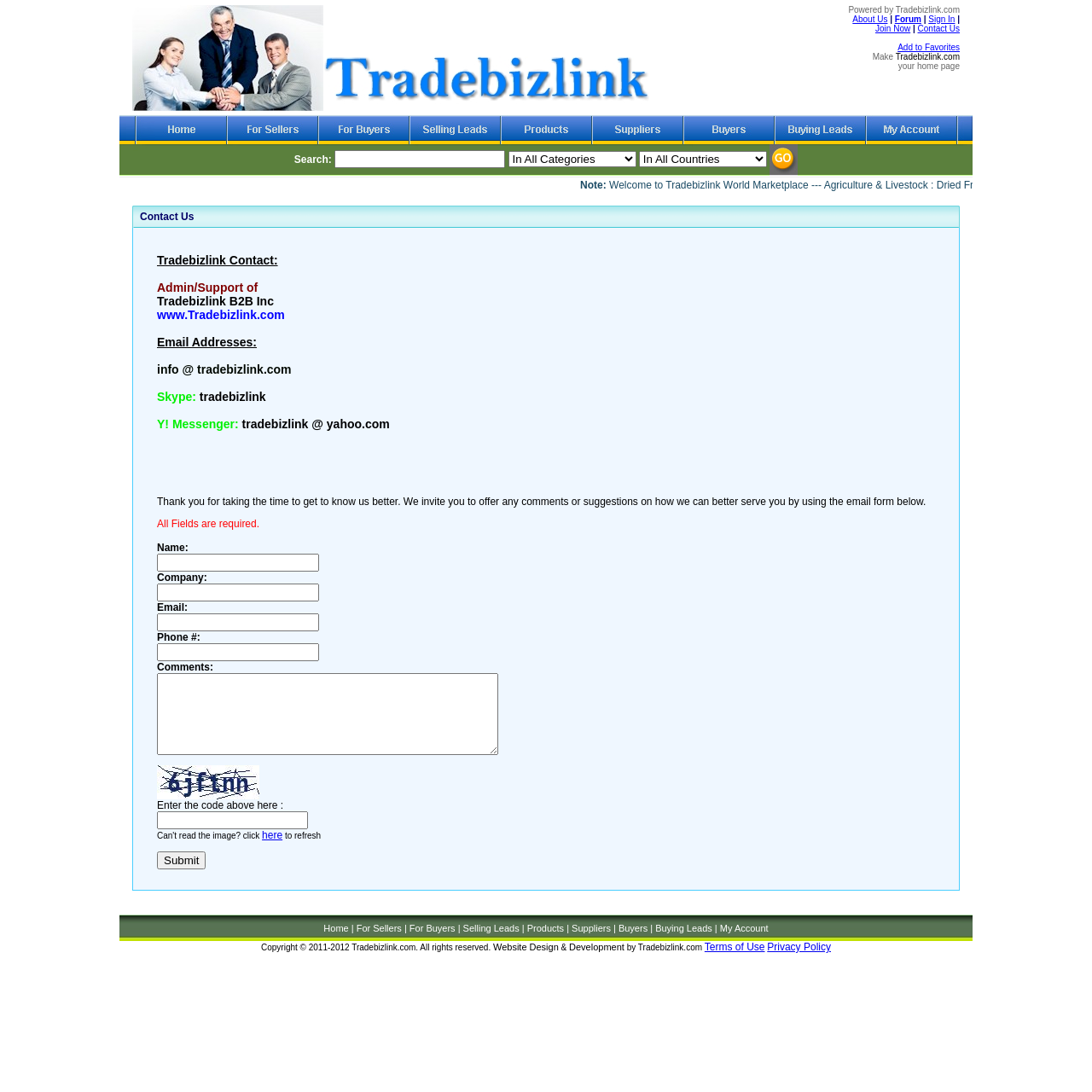Please identify the bounding box coordinates of the element that needs to be clicked to perform the following instruction: "Submit the contact form".

[0.705, 0.132, 0.731, 0.161]